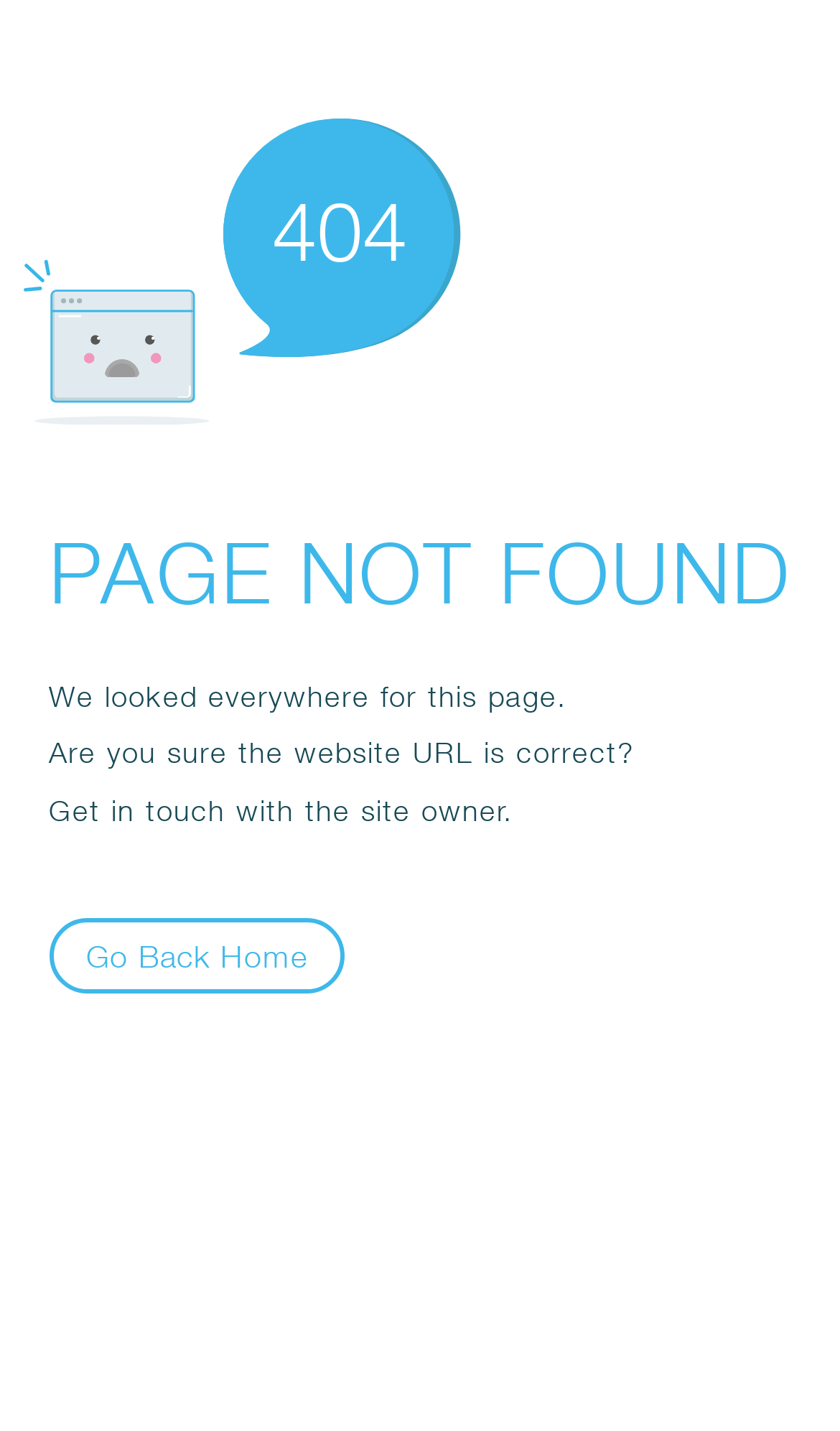Provide a one-word or one-phrase answer to the question:
What is the alternative action provided?

Go Back Home